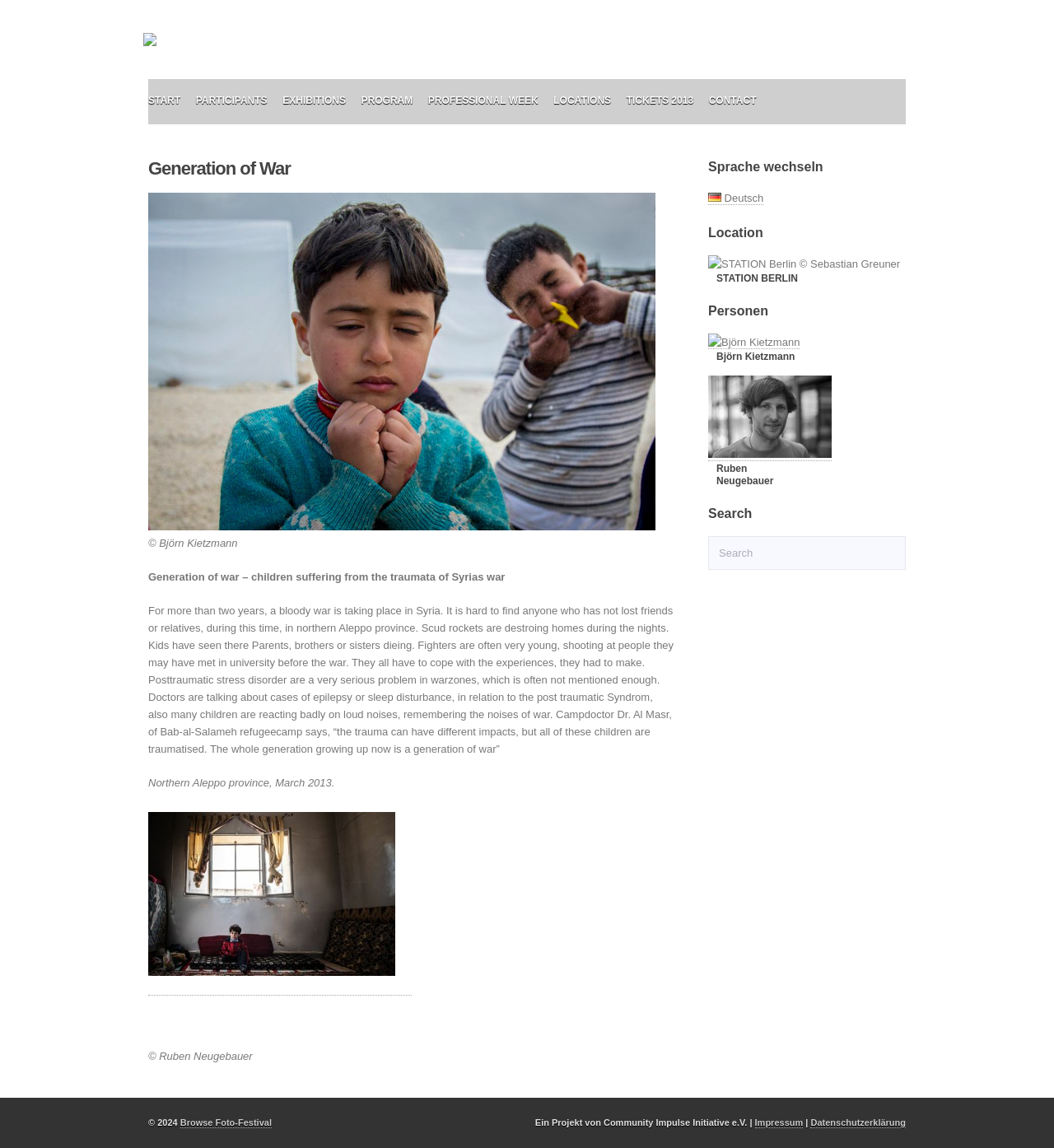Given the element description TICKETS 2013, specify the bounding box coordinates of the corresponding UI element in the format (top-left x, top-left y, bottom-right x, bottom-right y). All values must be between 0 and 1.

[0.594, 0.08, 0.658, 0.098]